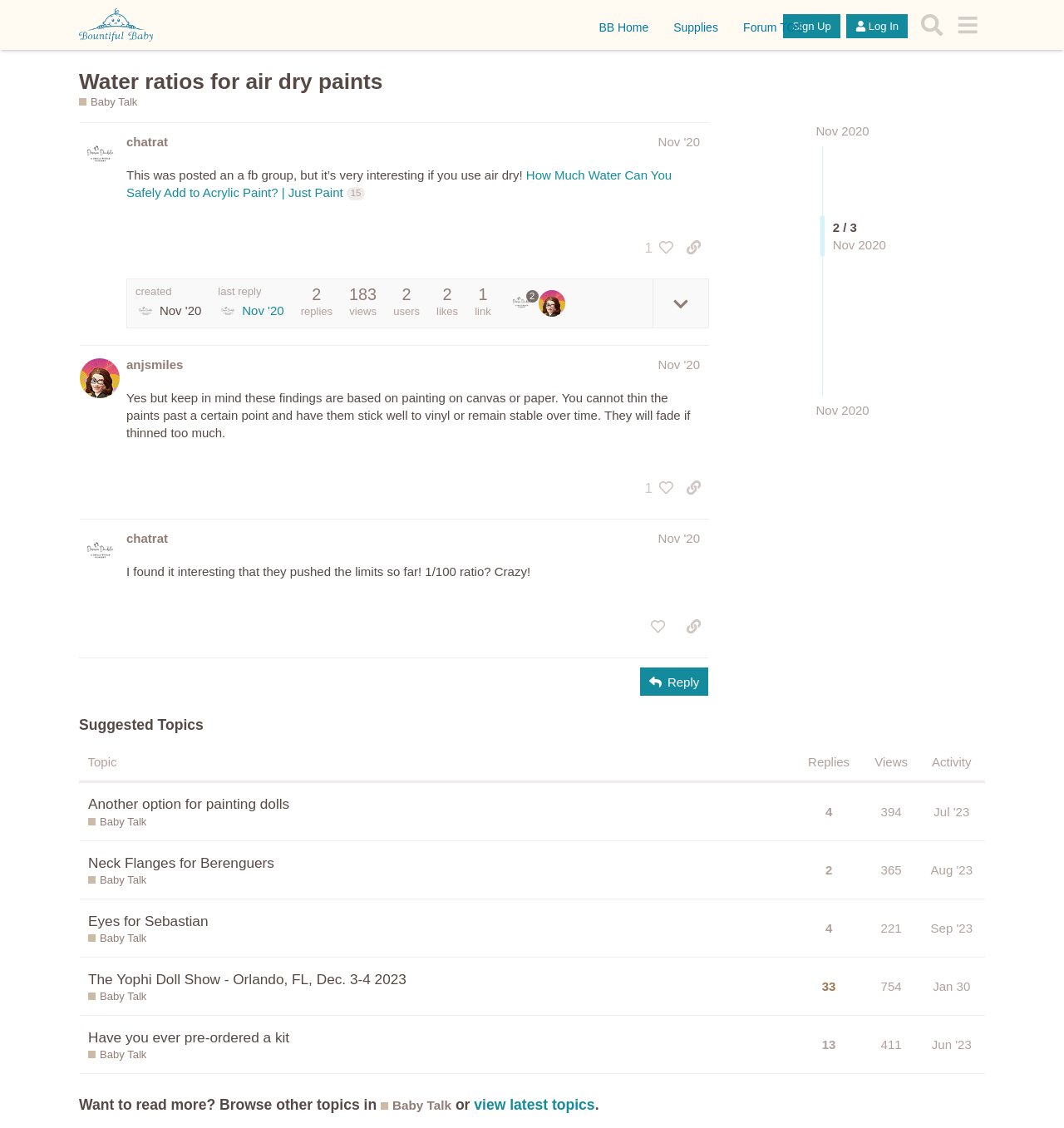Locate the bounding box coordinates of the area where you should click to accomplish the instruction: "Reply to the post".

[0.602, 0.592, 0.666, 0.617]